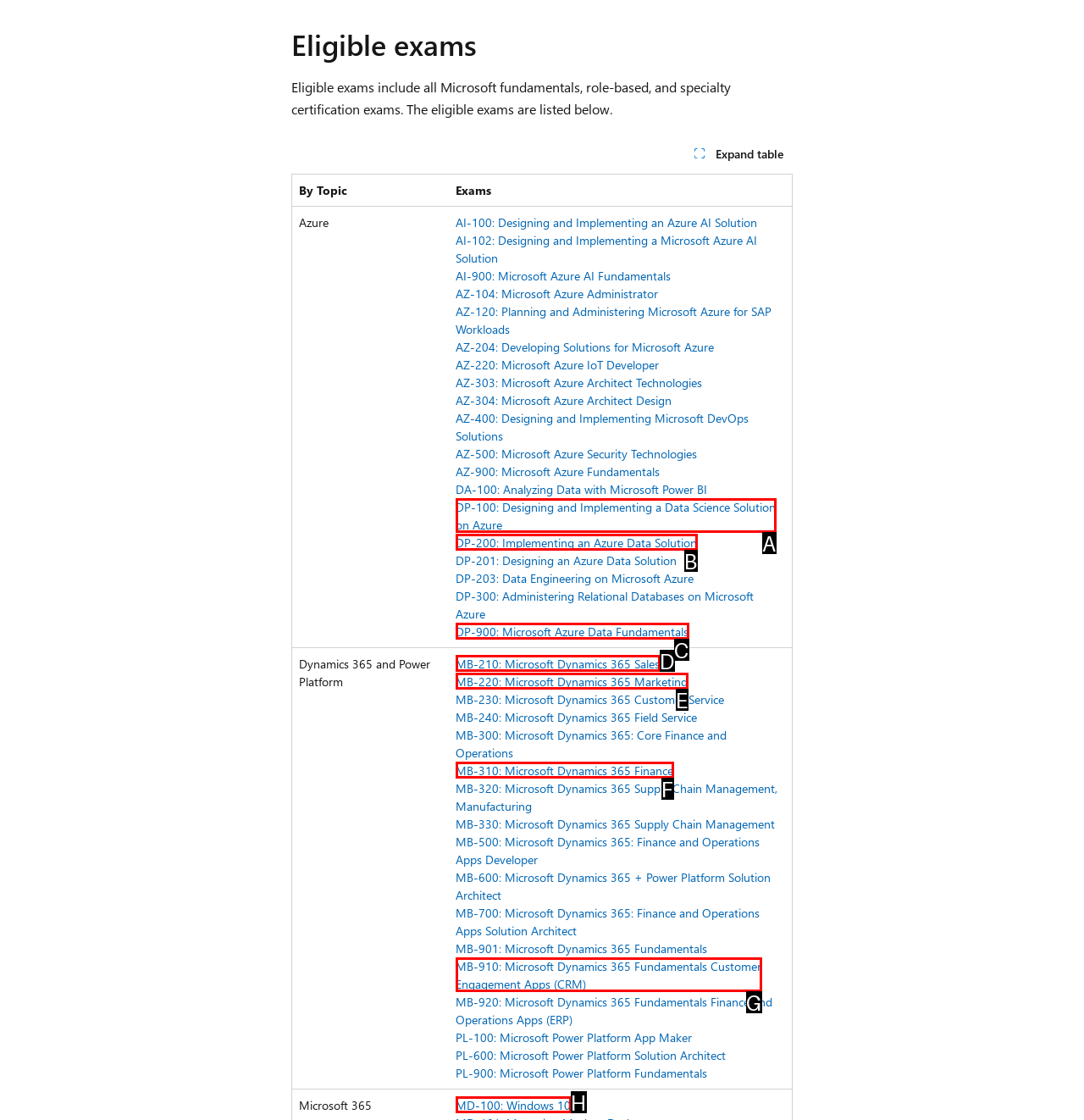Determine the option that best fits the description: MD-100: Windows 10
Reply with the letter of the correct option directly.

H